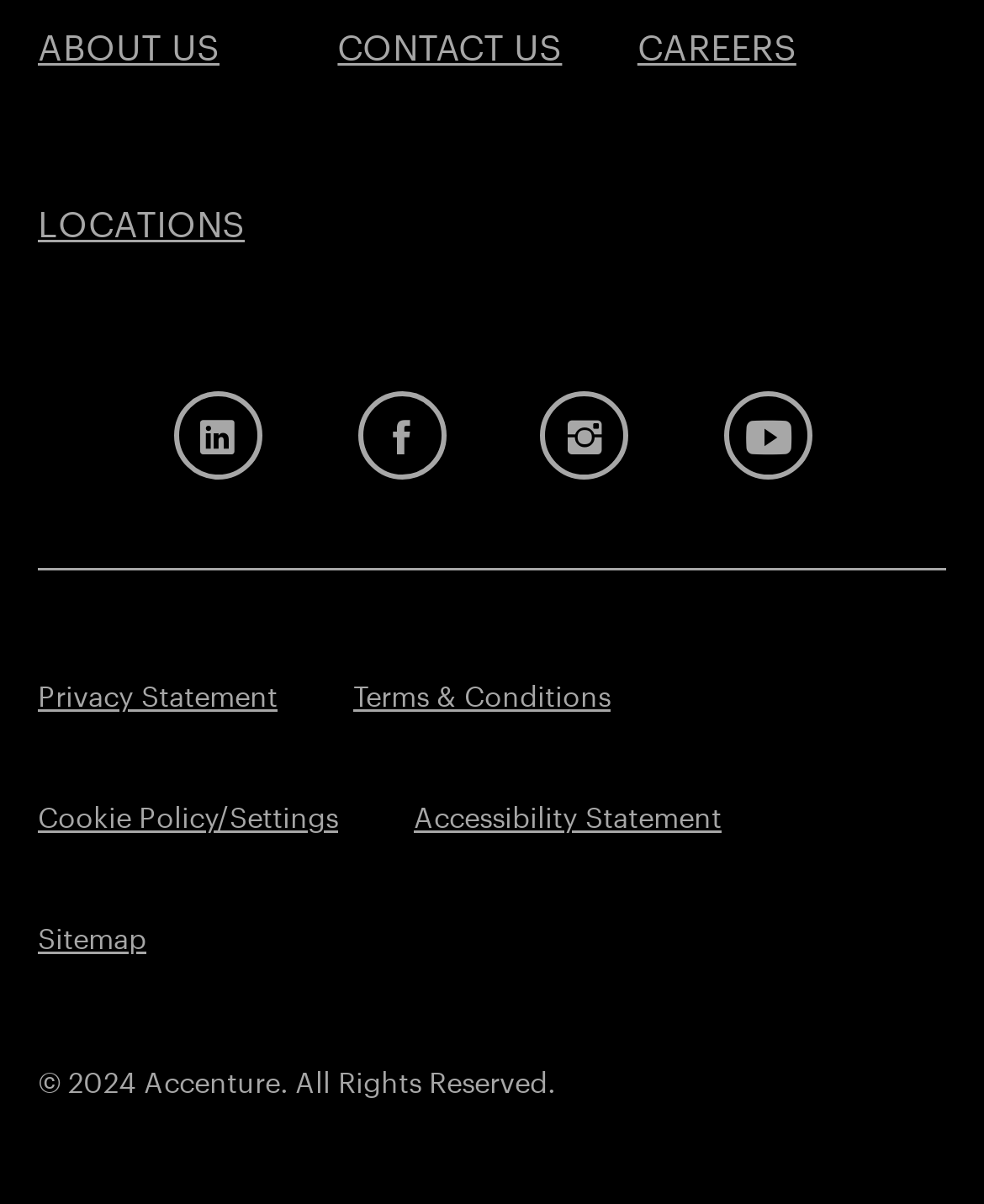Identify the bounding box coordinates for the element you need to click to achieve the following task: "view locations". Provide the bounding box coordinates as four float numbers between 0 and 1, in the form [left, top, right, bottom].

[0.038, 0.16, 0.249, 0.206]